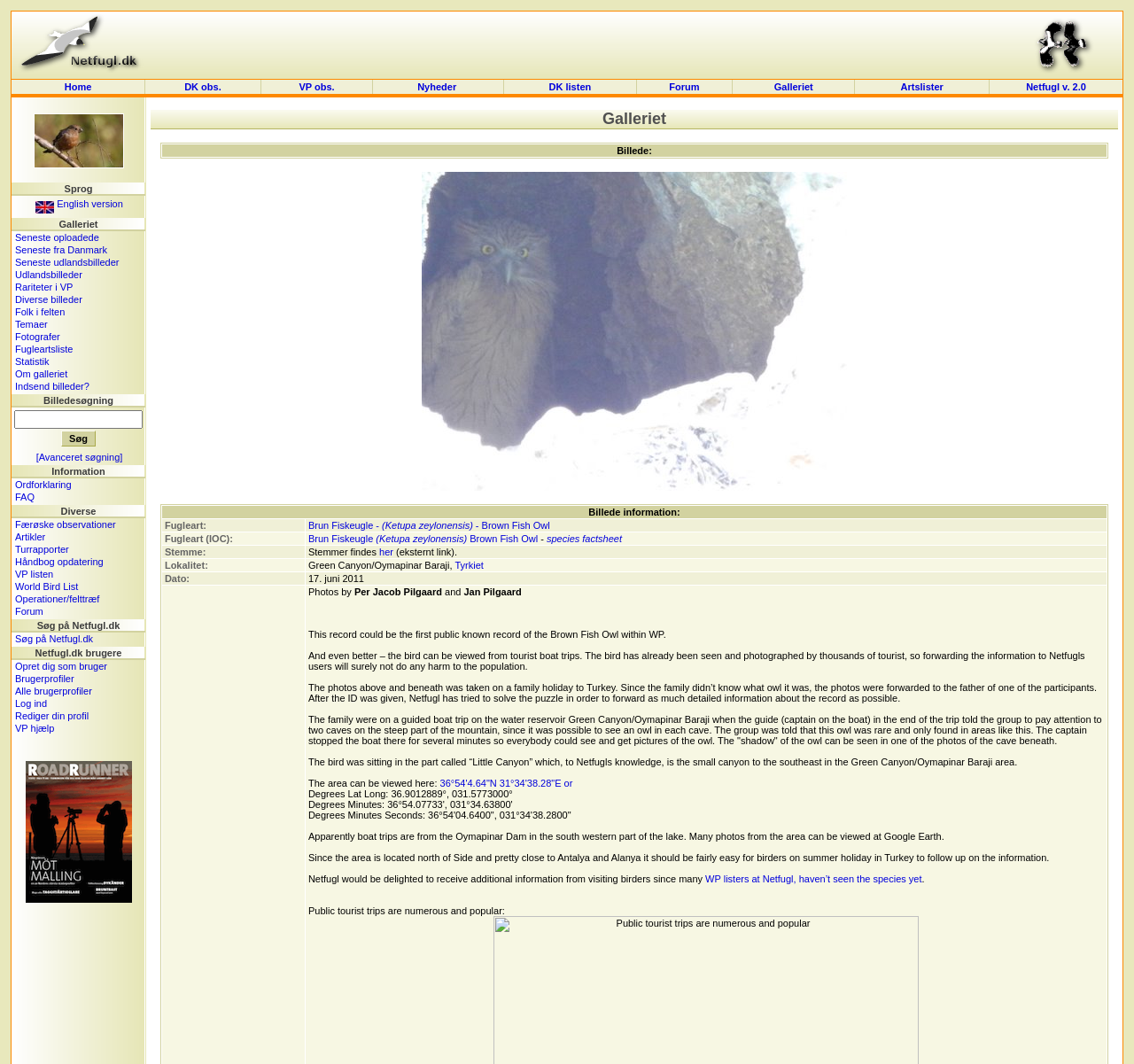Find the bounding box coordinates for the area that should be clicked to accomplish the instruction: "Browse the Udlandsbilleder page".

[0.013, 0.253, 0.073, 0.263]